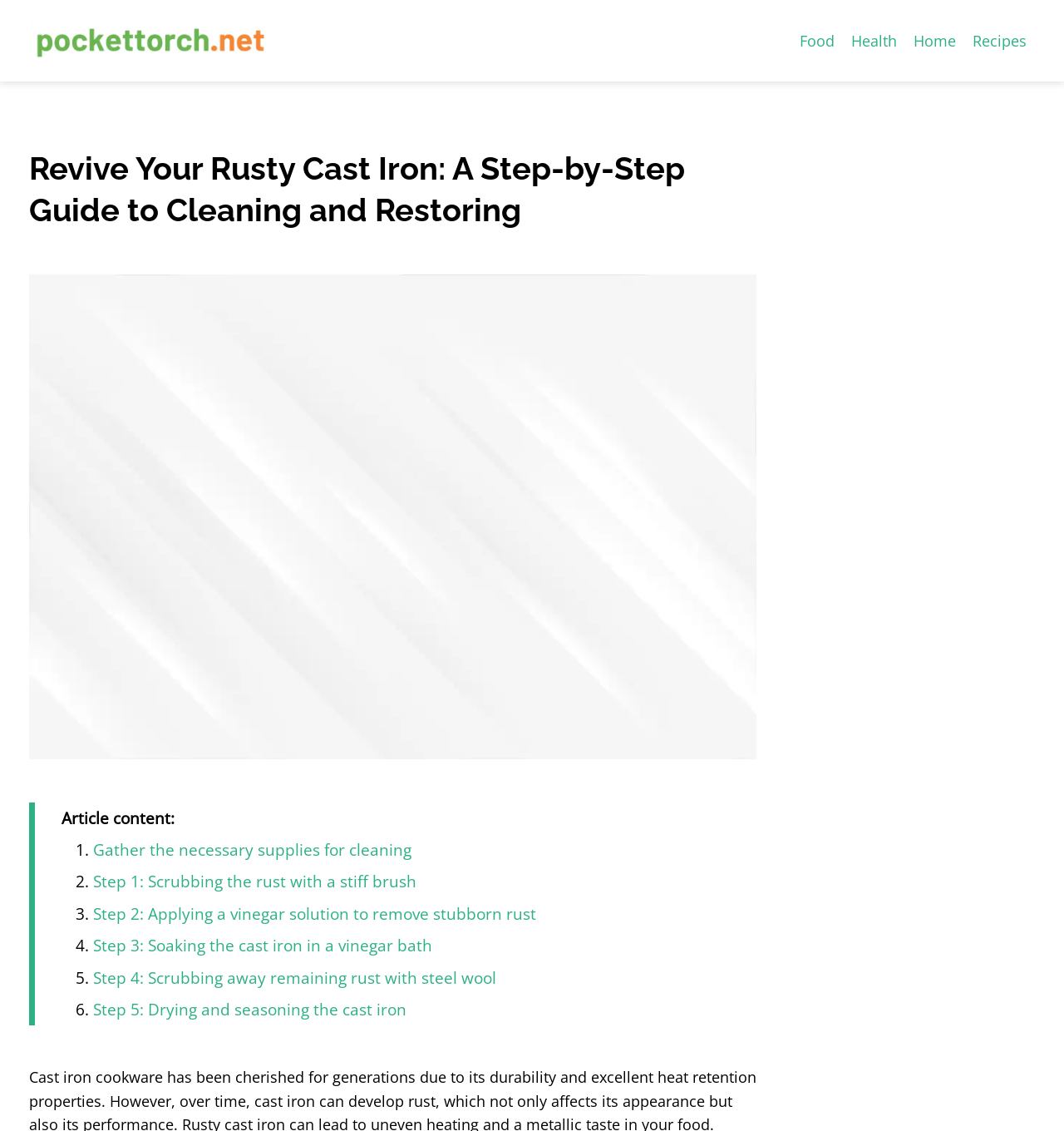Kindly determine the bounding box coordinates for the clickable area to achieve the given instruction: "Follow on Facebook".

None